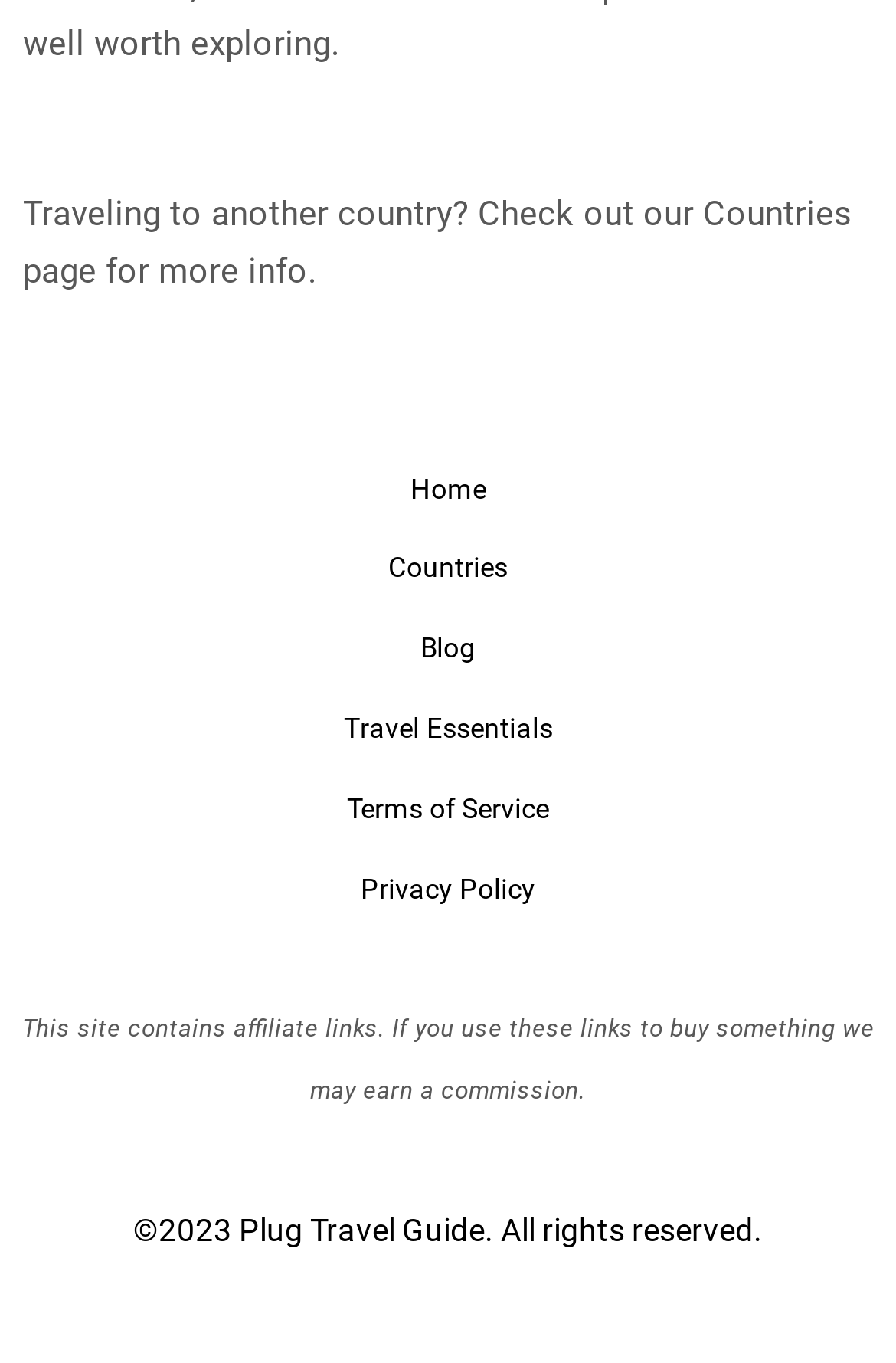Analyze the image and answer the question with as much detail as possible: 
What is the relationship between the website and its affiliate links?

The website earns a commission if users buy something through the affiliate links provided on the website, as stated in the disclaimer 'This site contains affiliate links. If you use these links to buy something we may earn a commission.' at the bottom of the webpage.